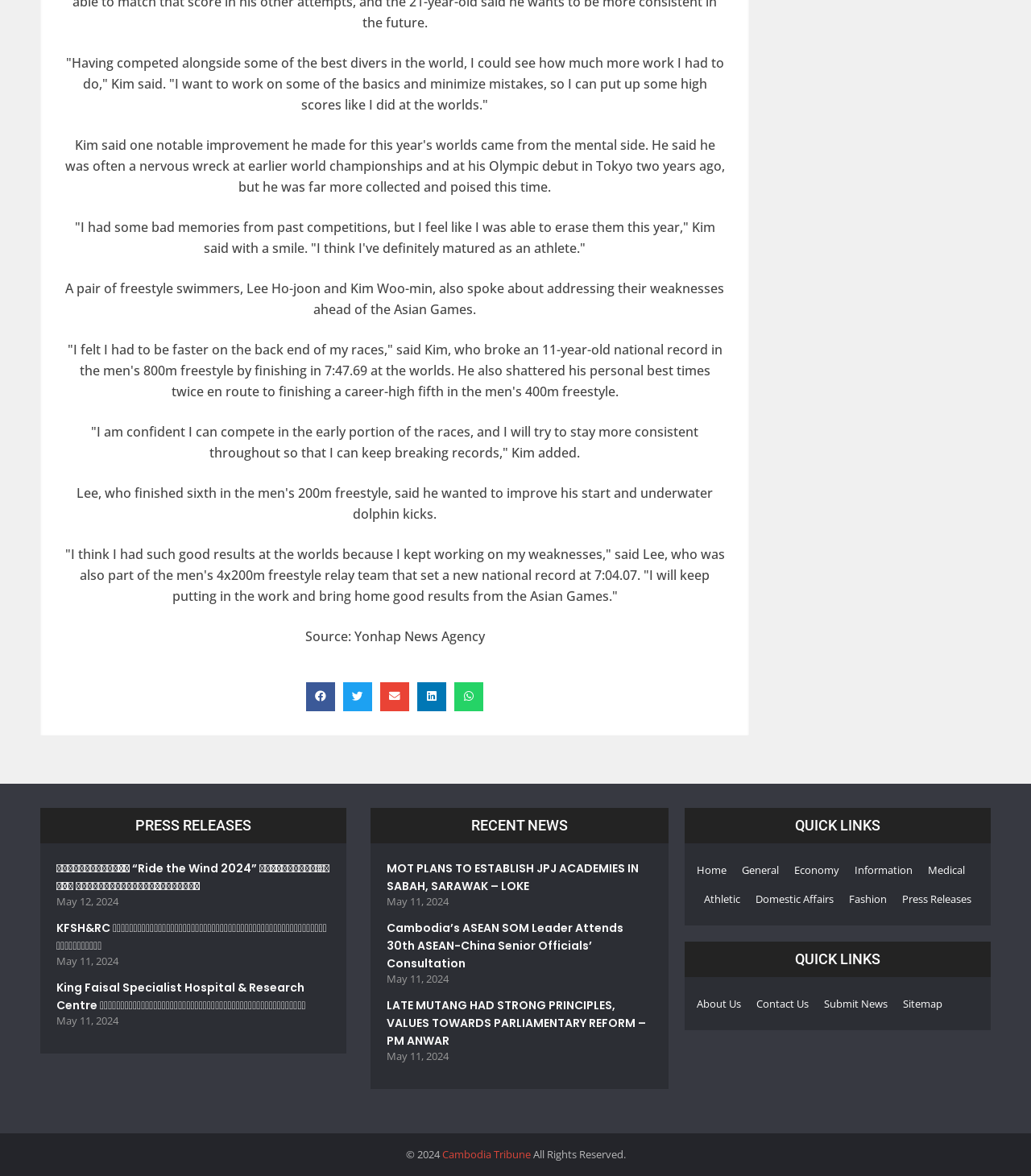Please reply to the following question with a single word or a short phrase:
What is the category of the article about MOT plans to establish JPJ academies?

General